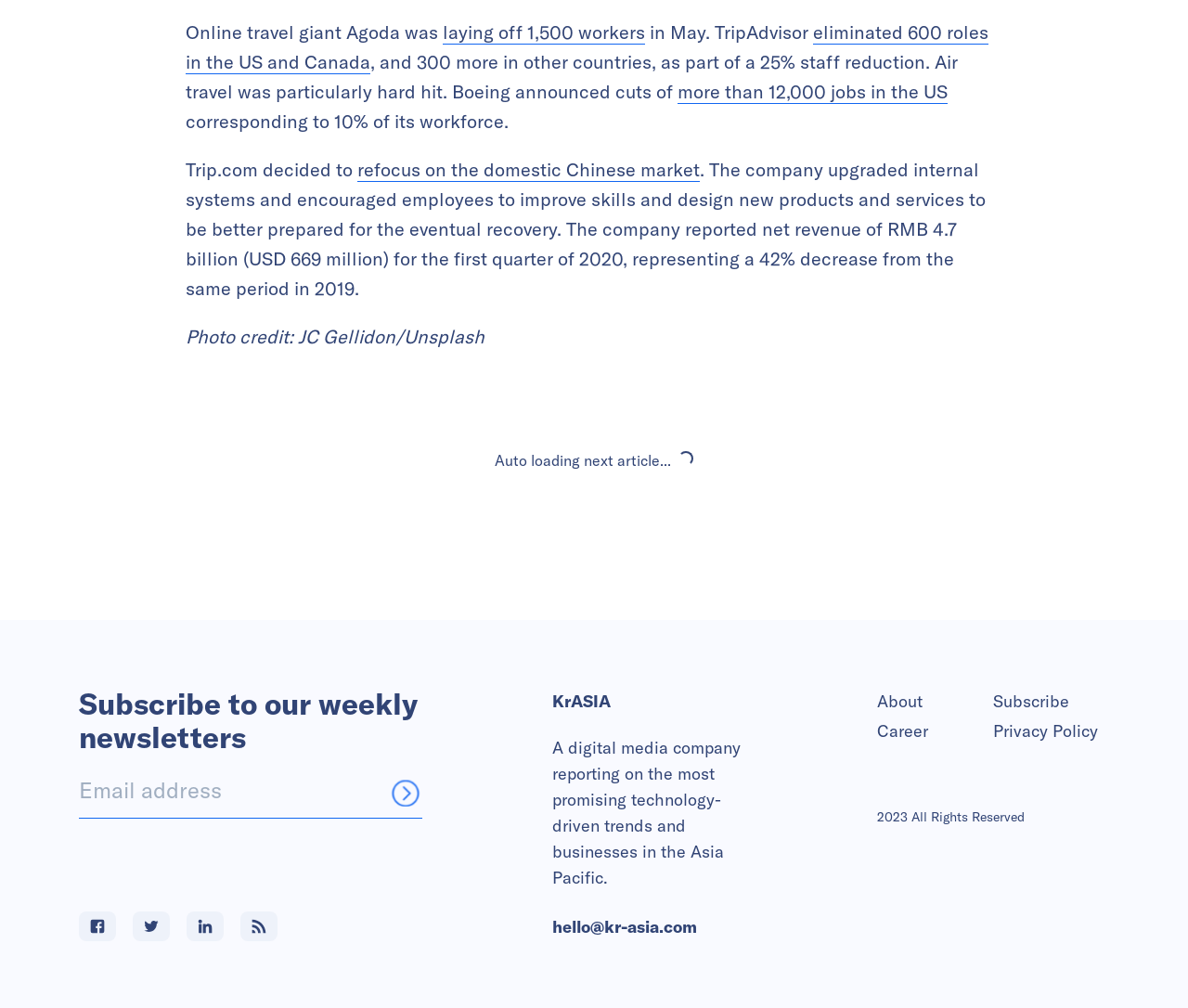Determine the bounding box coordinates for the clickable element to execute this instruction: "Click Our Facebook". Provide the coordinates as four float numbers between 0 and 1, i.e., [left, top, right, bottom].

[0.066, 0.908, 0.105, 0.926]